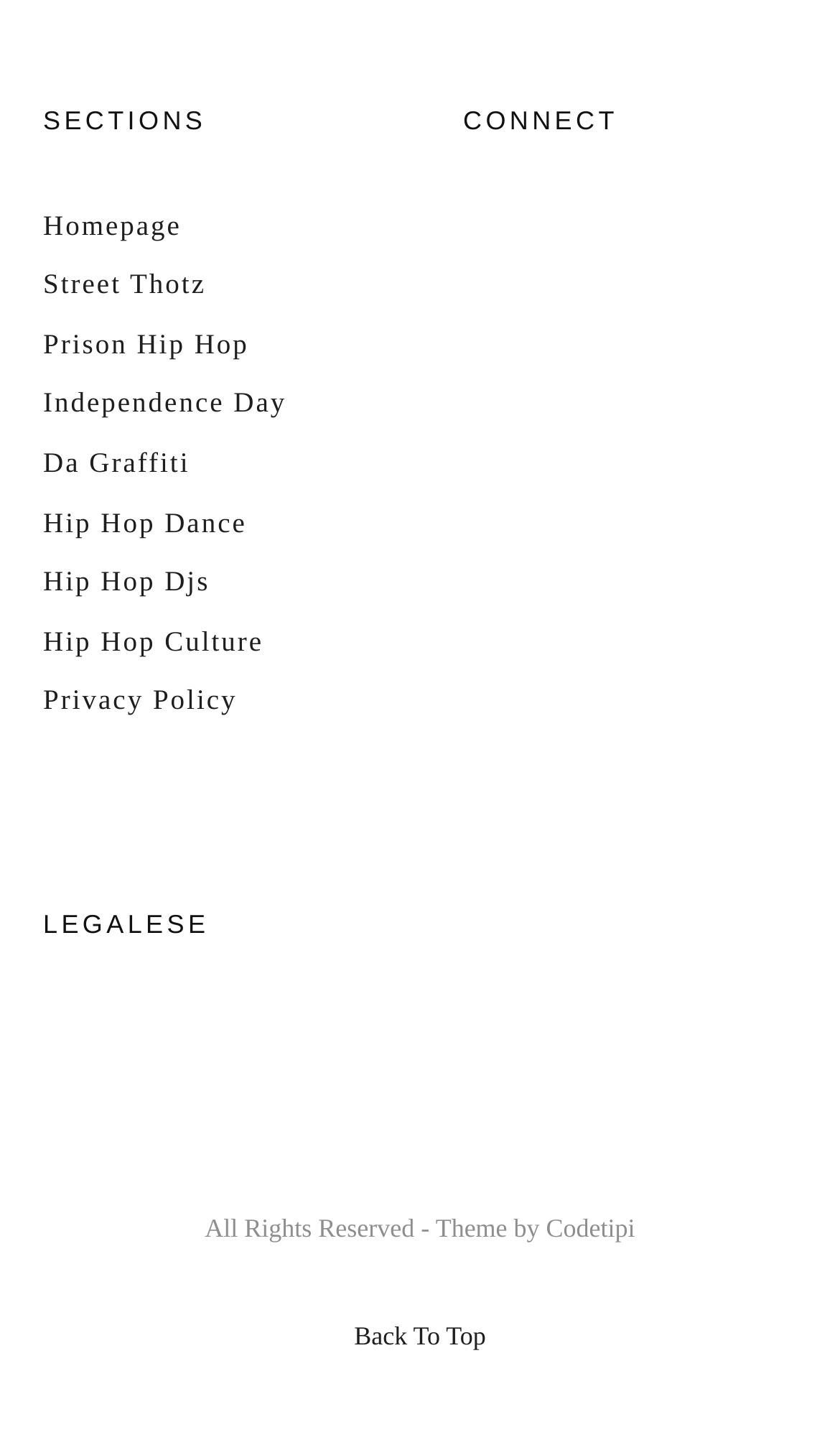Based on what you see in the screenshot, provide a thorough answer to this question: How many sections are available?

I counted the number of links under the 'SECTIONS' heading, which are 'Homepage', 'Street Thotz', 'Prison Hip Hop', 'Independence Day', 'Da Graffiti', 'Hip Hop Dance', and 'Hip Hop Djs'. There are 7 links in total.